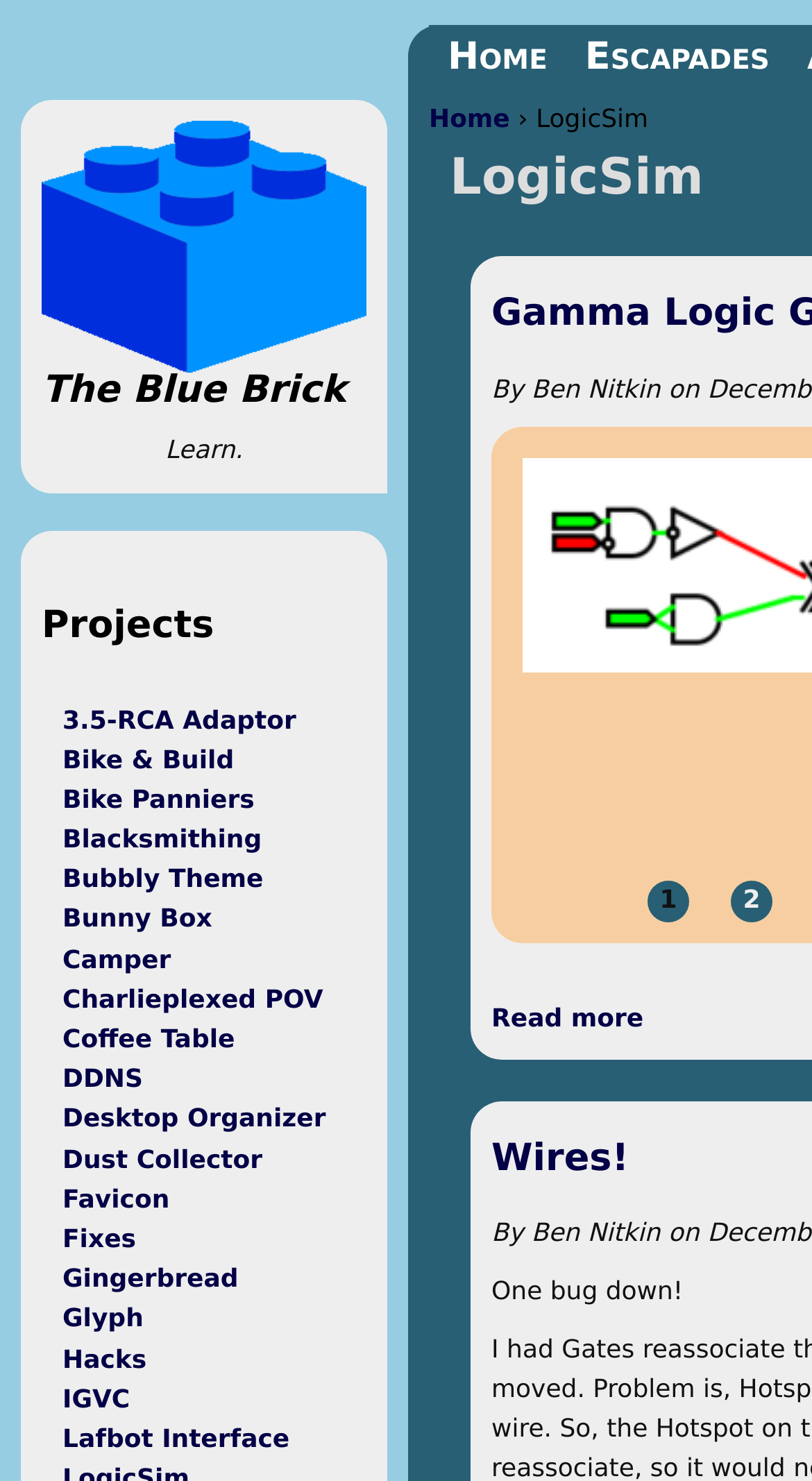Give an extensive and precise description of the webpage.

The webpage is titled "LogicSim | The Blue Brick" and appears to be a personal website or blog. At the top, there is a navigation link "Jump to navigation" followed by a heading "You are here" and a breadcrumb trail with links to "Home" and "LogicSim" with an arrow symbol in between. 

Below this, there are two columns of content. The left column has a list of links to various projects, including "3.5-RCA Adaptor", "Bike & Build", "Bike Panniers", and many others, with a total of 25 links. These links are arranged vertically, with the first link starting from the top left corner of the column.

The right column has a few links and text elements. There is a link to "Read more about Gamma Logic Gate Simulation" followed by a link to "Wires!". Below this, there is a text element "By Ben Nitkin" and another text element "on". Further down, there is a text element "One bug down!". There are also two links to page numbers "1" and "2" at the bottom of the column.

At the very top left corner of the page, there is a link to "Home" with an image of a home icon. Next to it, there is a group of elements with headings "The Blue Brick", "Learn.", and "Projects".